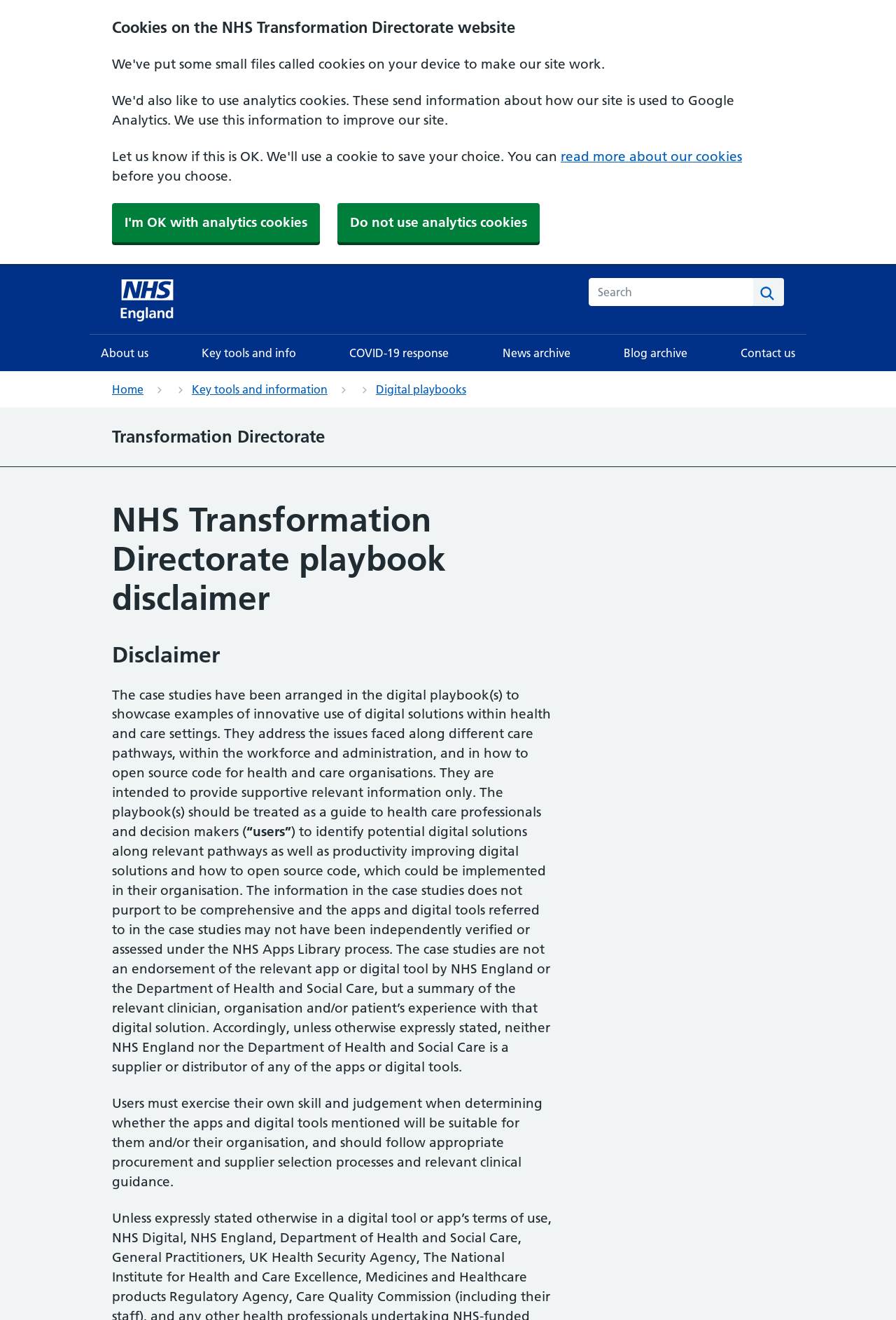Using the provided element description: "Key tools and info", determine the bounding box coordinates of the corresponding UI element in the screenshot.

[0.213, 0.254, 0.343, 0.281]